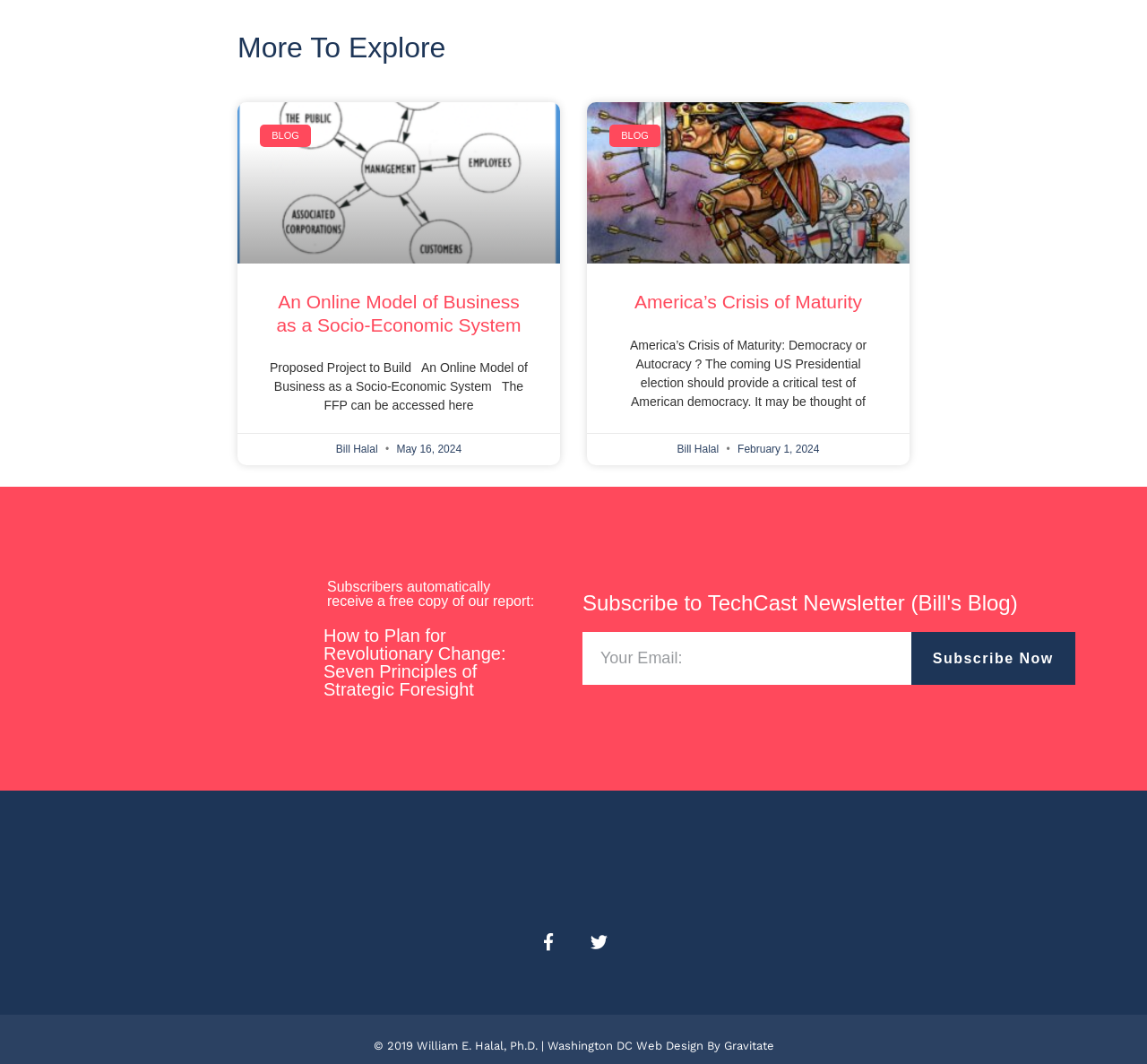What is the purpose of the textbox?
Refer to the image and respond with a one-word or short-phrase answer.

Enter email